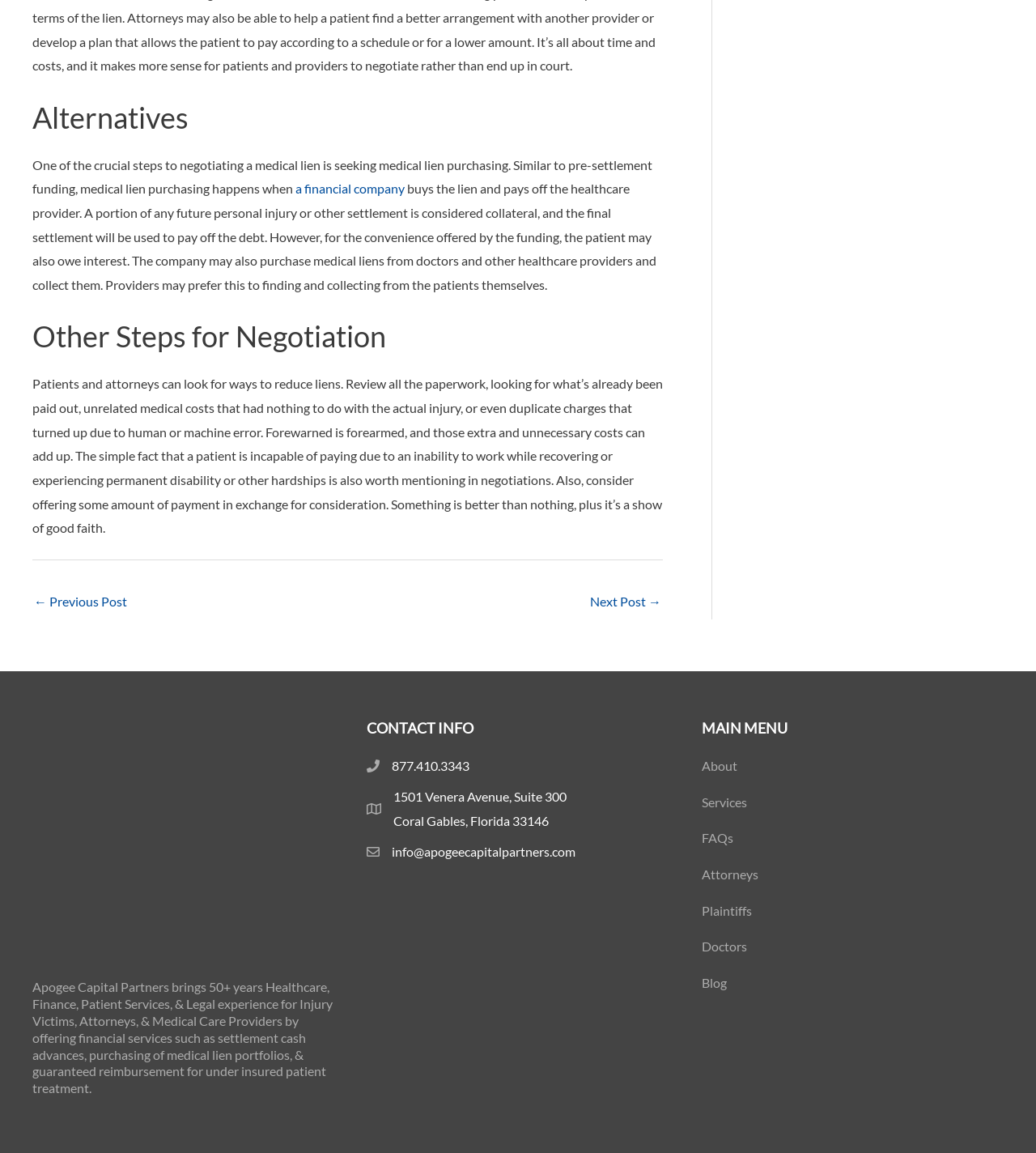Determine the bounding box coordinates of the clickable area required to perform the following instruction: "Go to the previous post". The coordinates should be represented as four float numbers between 0 and 1: [left, top, right, bottom].

[0.033, 0.51, 0.123, 0.536]